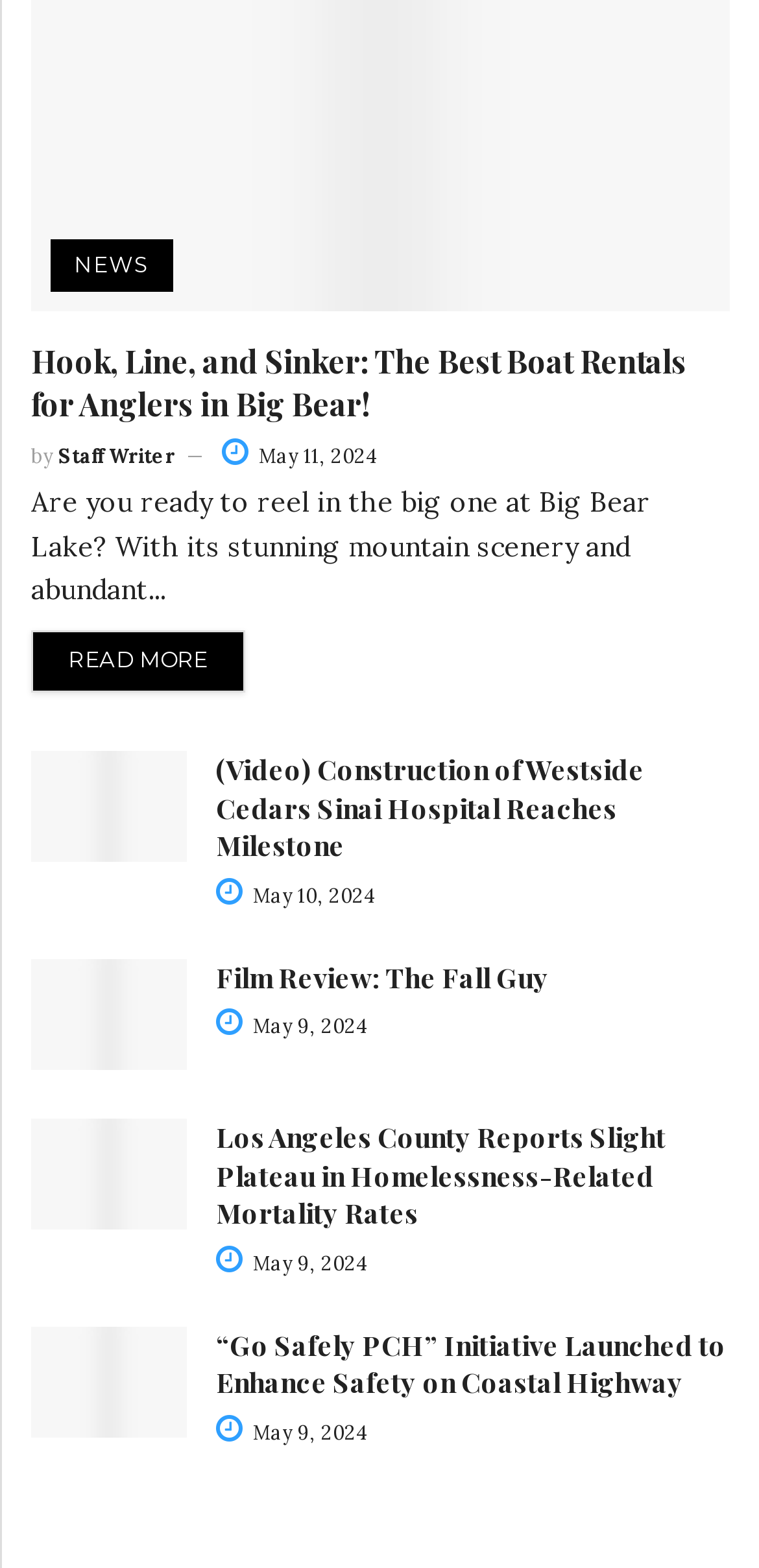Please specify the bounding box coordinates for the clickable region that will help you carry out the instruction: "Read the article about boat rentals for anglers in Big Bear".

[0.041, 0.217, 0.904, 0.27]